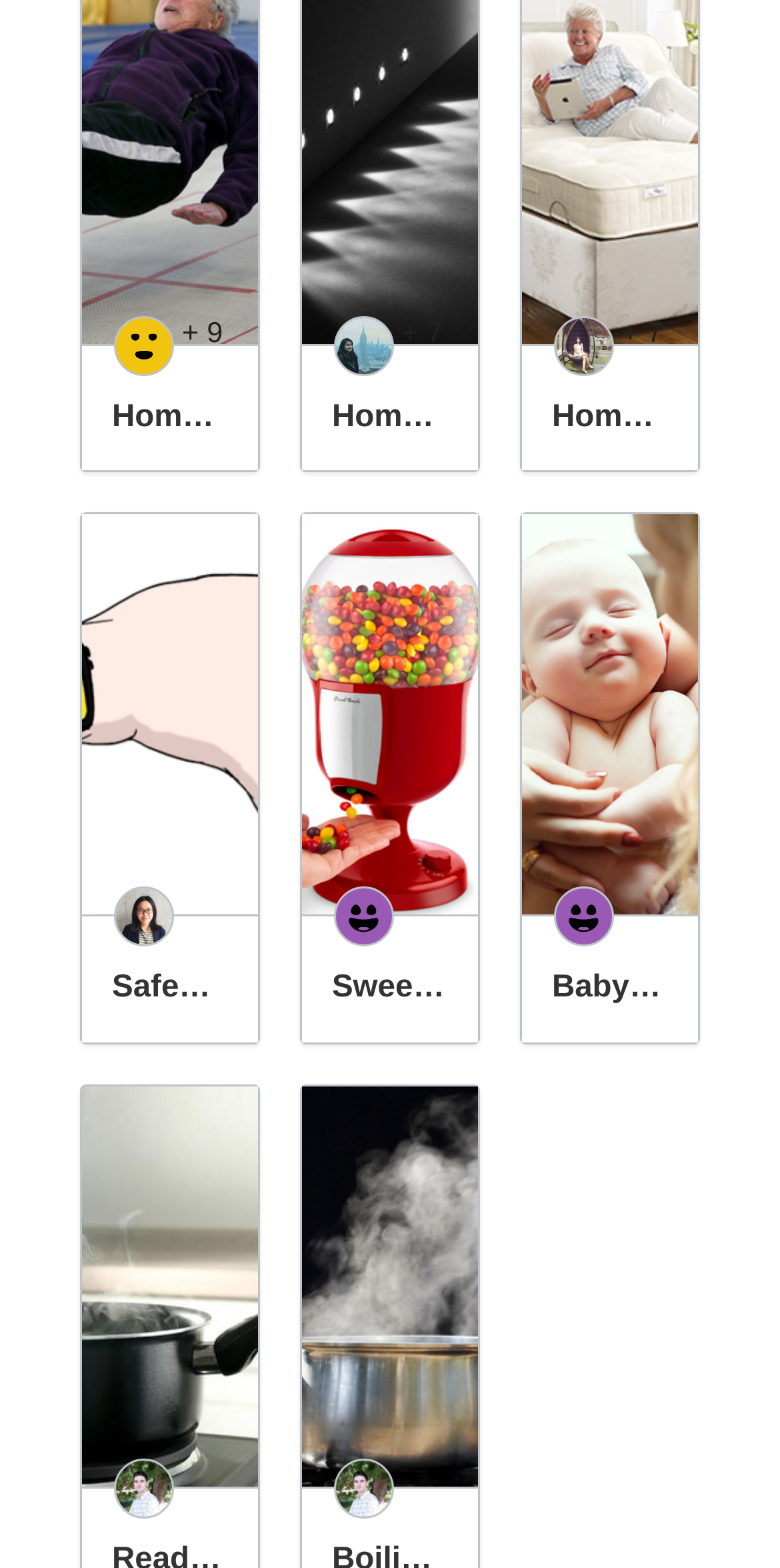Identify the bounding box coordinates necessary to click and complete the given instruction: "View the profile of 'hongyuc'".

[0.146, 0.202, 0.223, 0.24]